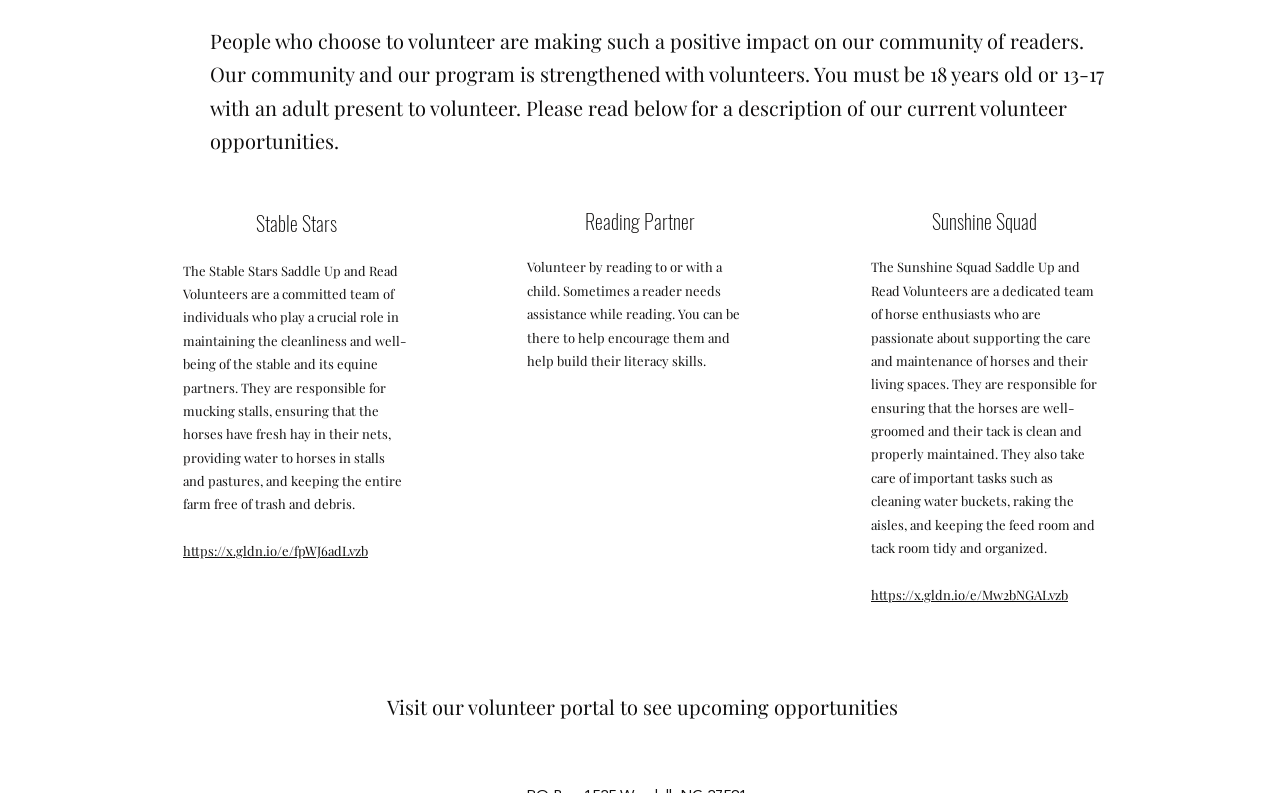Show the bounding box coordinates for the HTML element as described: "https://x.gldn.io/e/Mw2bNGALvzb".

[0.68, 0.739, 0.834, 0.76]